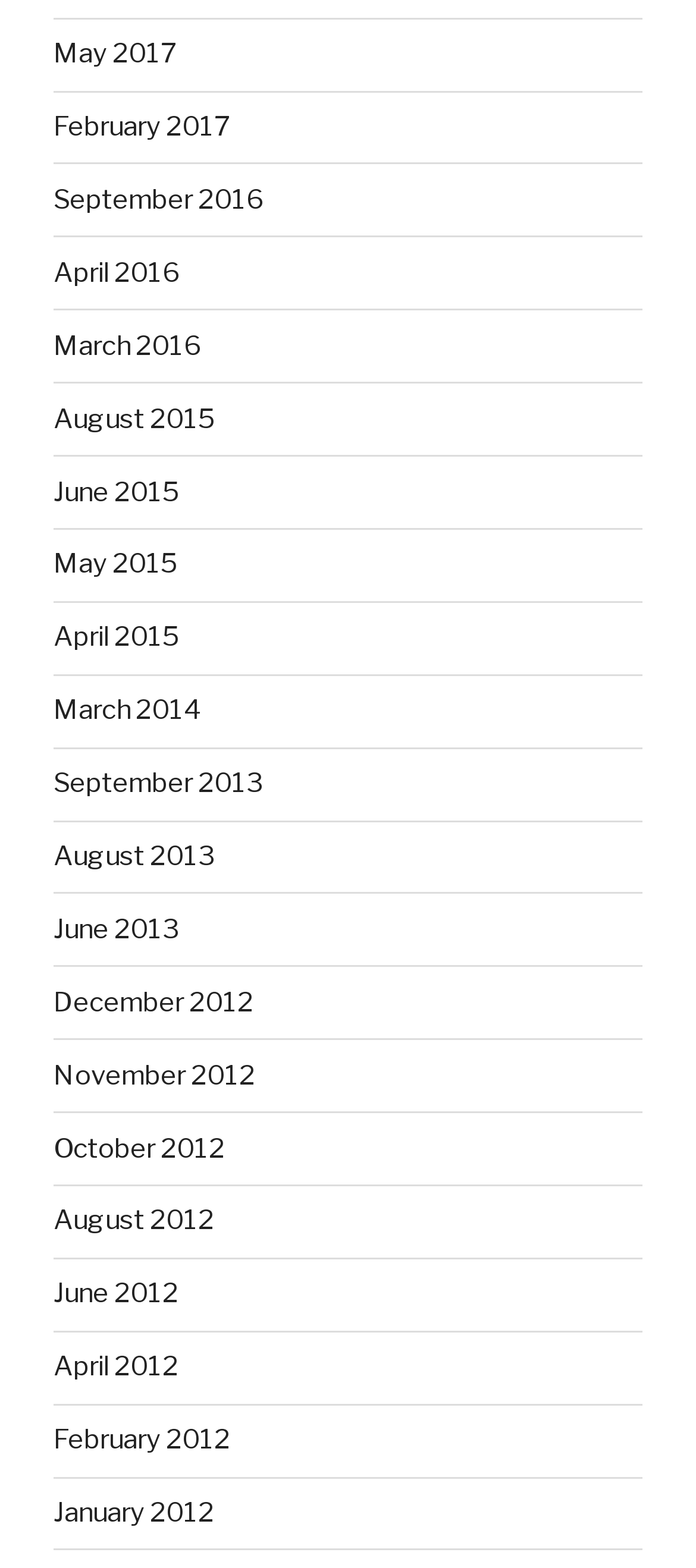Identify the bounding box coordinates of the clickable section necessary to follow the following instruction: "Explore the Yak Rods website". The coordinates should be presented as four float numbers from 0 to 1, i.e., [left, top, right, bottom].

None